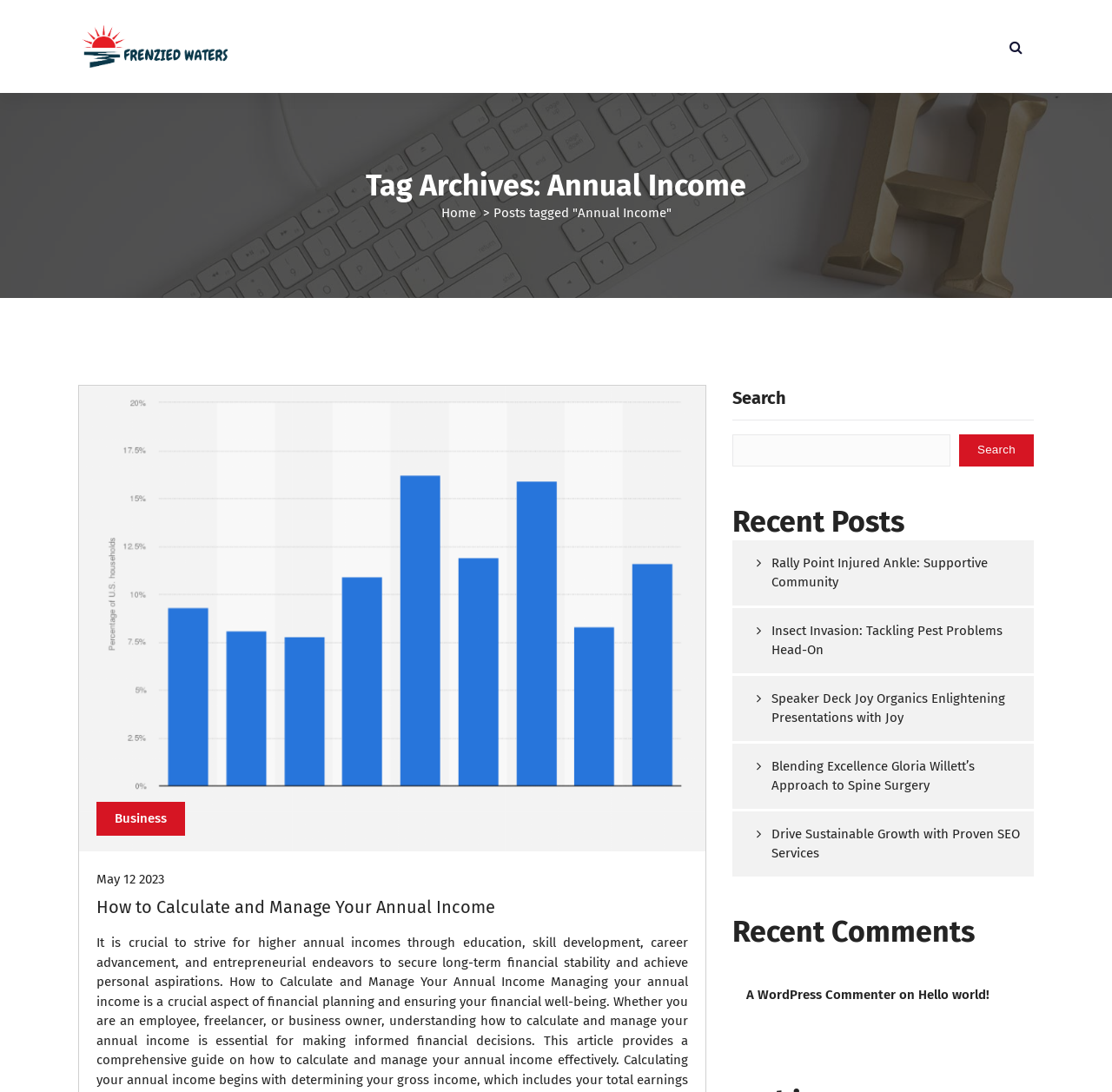Please find the bounding box coordinates for the clickable element needed to perform this instruction: "View recent posts".

[0.659, 0.462, 0.93, 0.495]